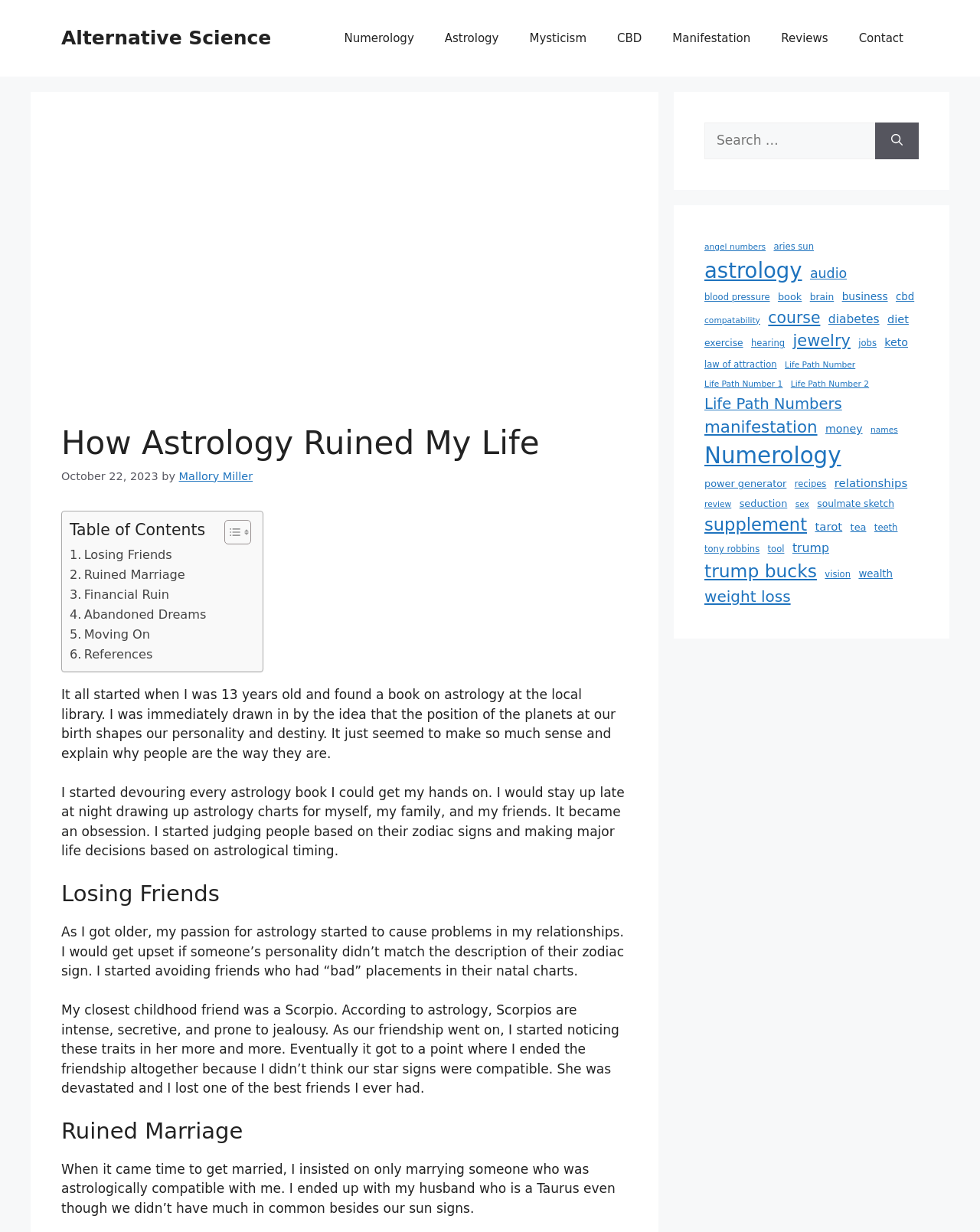What is the date of the article?
Please provide a comprehensive answer based on the contents of the image.

The date of the article can be found in the 'Content' section, where it says 'October 22, 2023' next to the time icon.